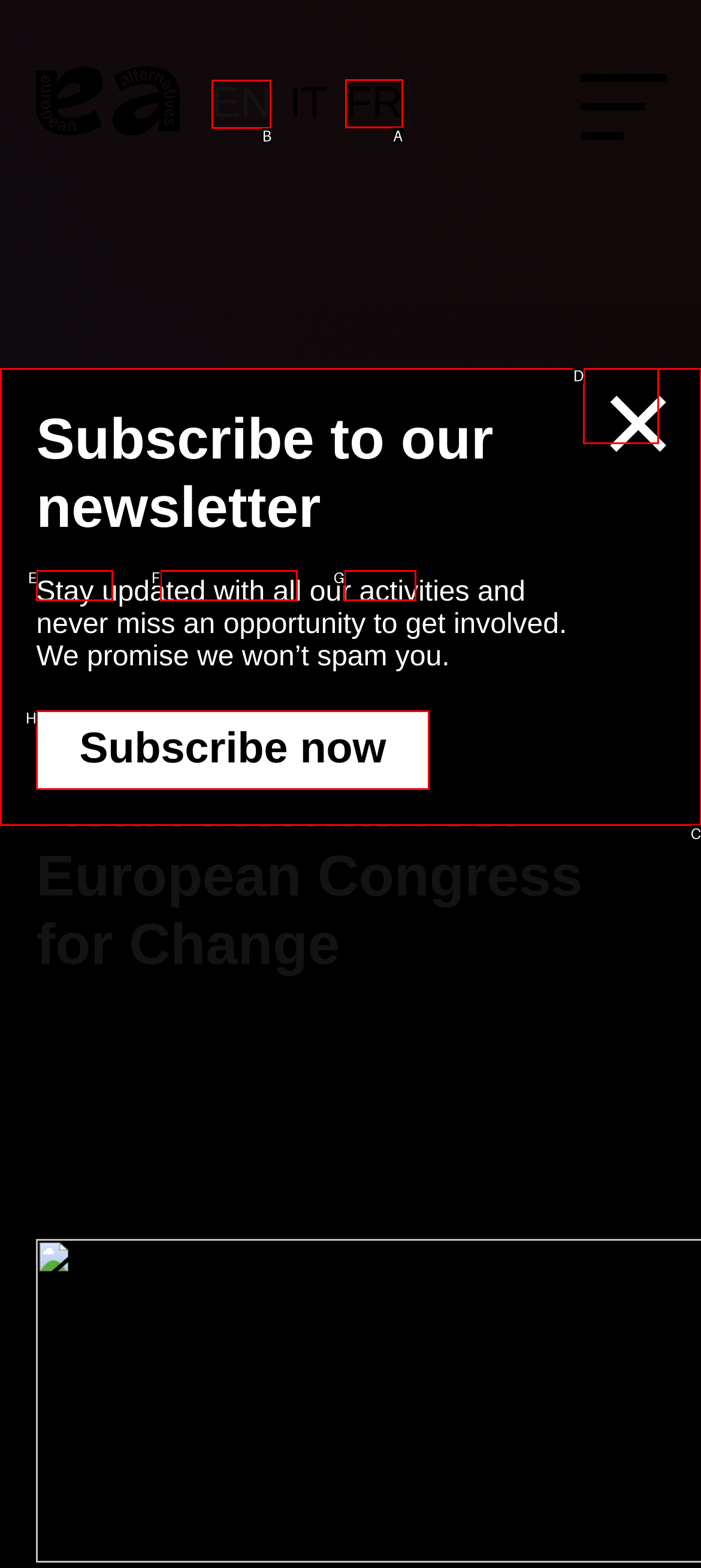Identify the letter of the UI element I need to click to carry out the following instruction: Select English language

B